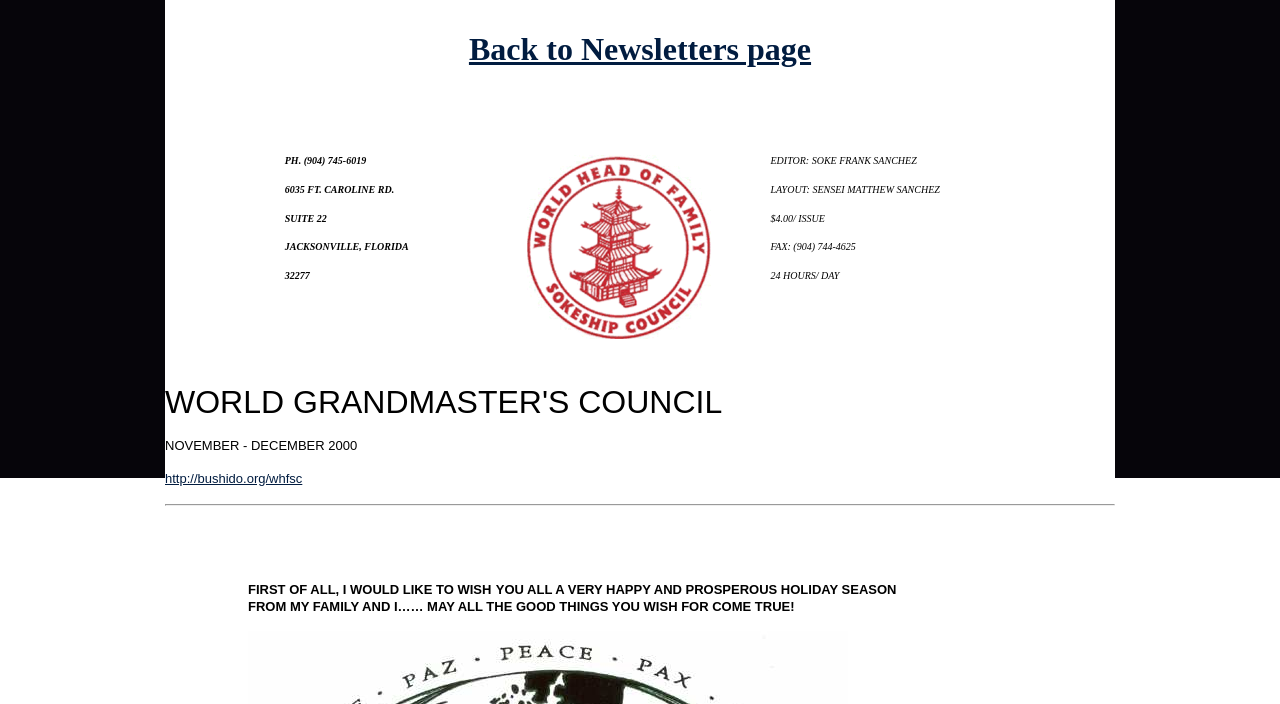Provide a brief response using a word or short phrase to this question:
What is the URL of the related website?

http://bushido.org/whfsc